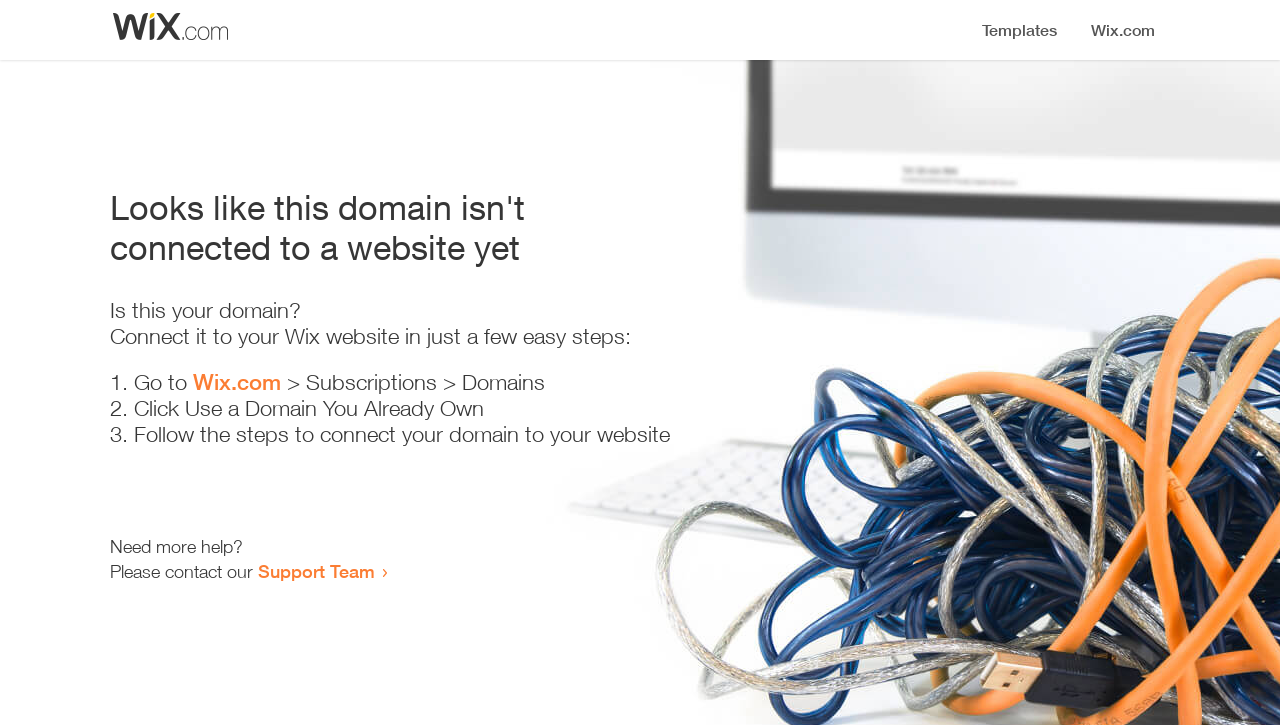Based on the provided description, "Support Team", find the bounding box of the corresponding UI element in the screenshot.

[0.202, 0.772, 0.293, 0.803]